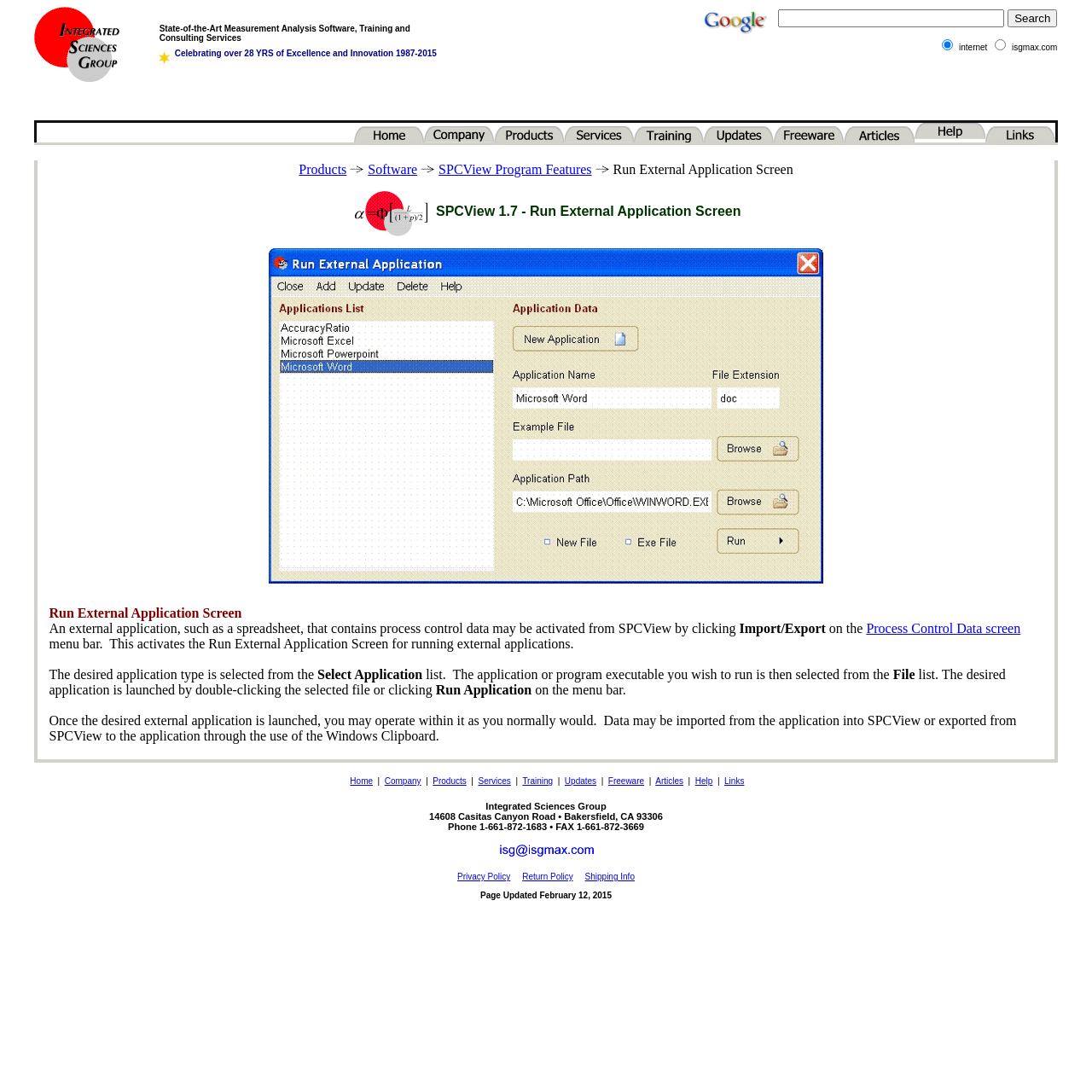Bounding box coordinates should be in the format (top-left x, top-left y, bottom-right x, bottom-right y) and all values should be floating point numbers between 0 and 1. Determine the bounding box coordinate for the UI element described as: Process Control Data screen

[0.793, 0.569, 0.935, 0.582]